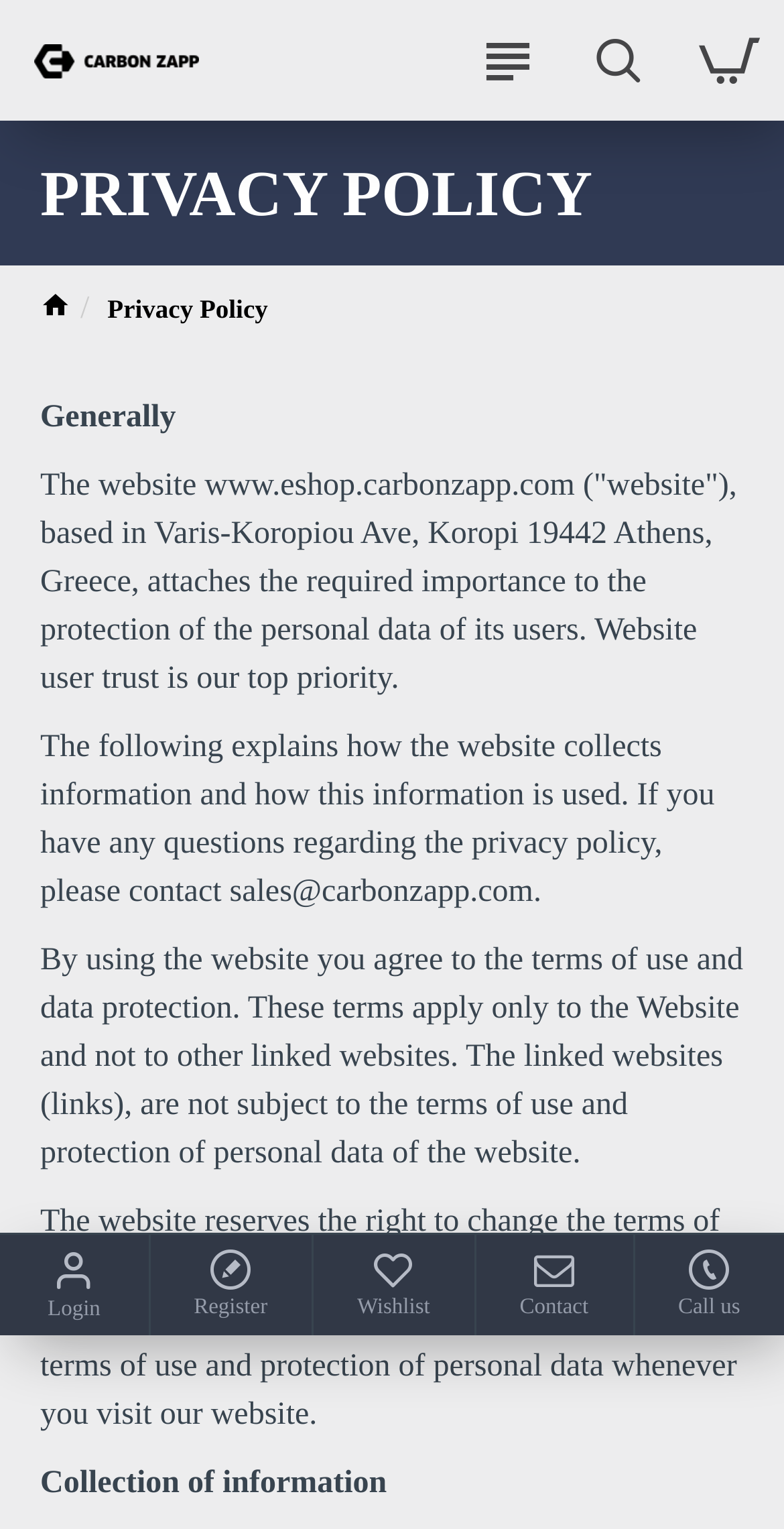Determine the bounding box coordinates for the clickable element required to fulfill the instruction: "Click on the Carbon Zapp link". Provide the coordinates as four float numbers between 0 and 1, i.e., [left, top, right, bottom].

[0.0, 0.0, 0.297, 0.079]